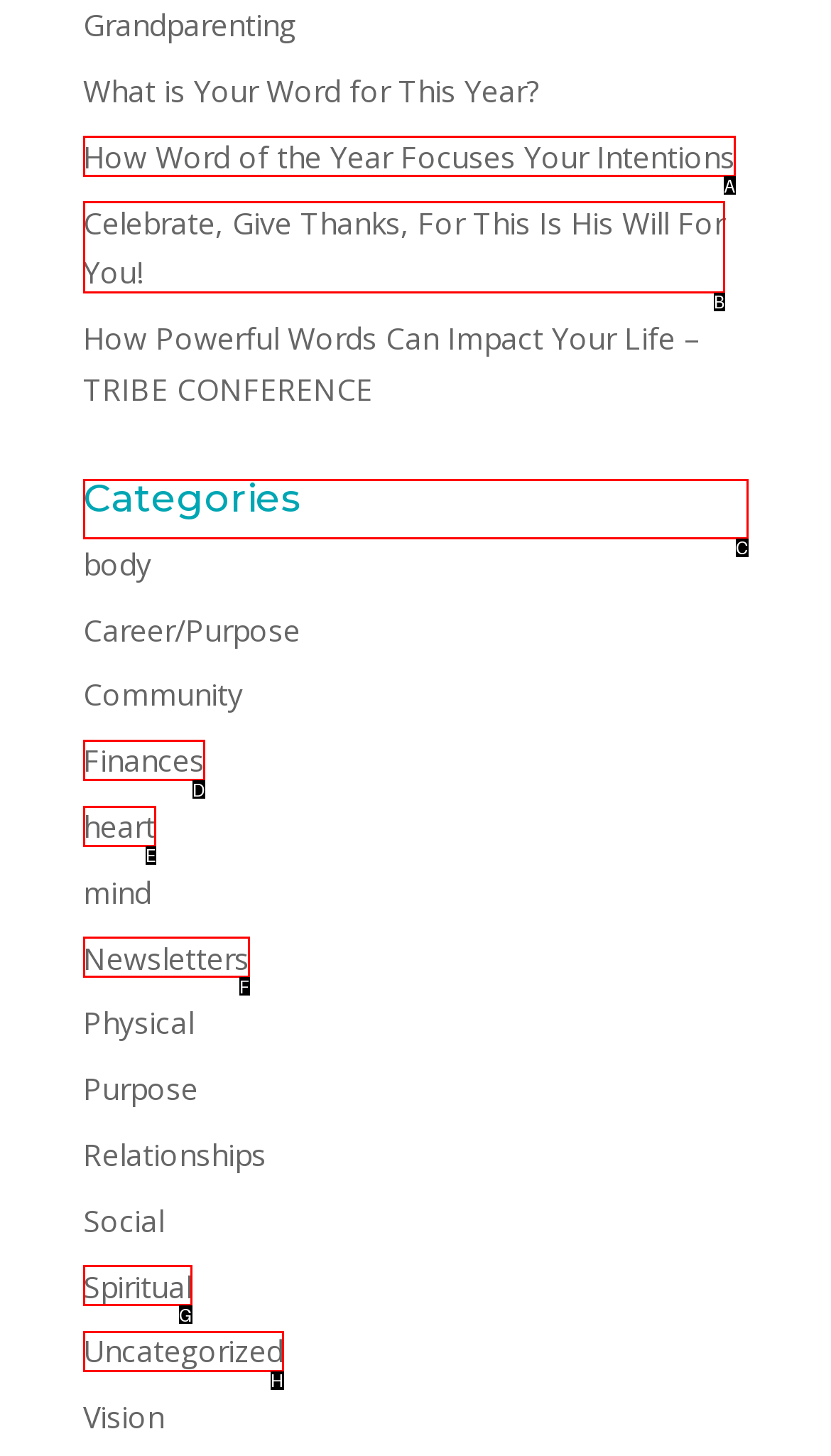Identify the correct UI element to click on to achieve the following task: View 'Categories' Respond with the corresponding letter from the given choices.

C